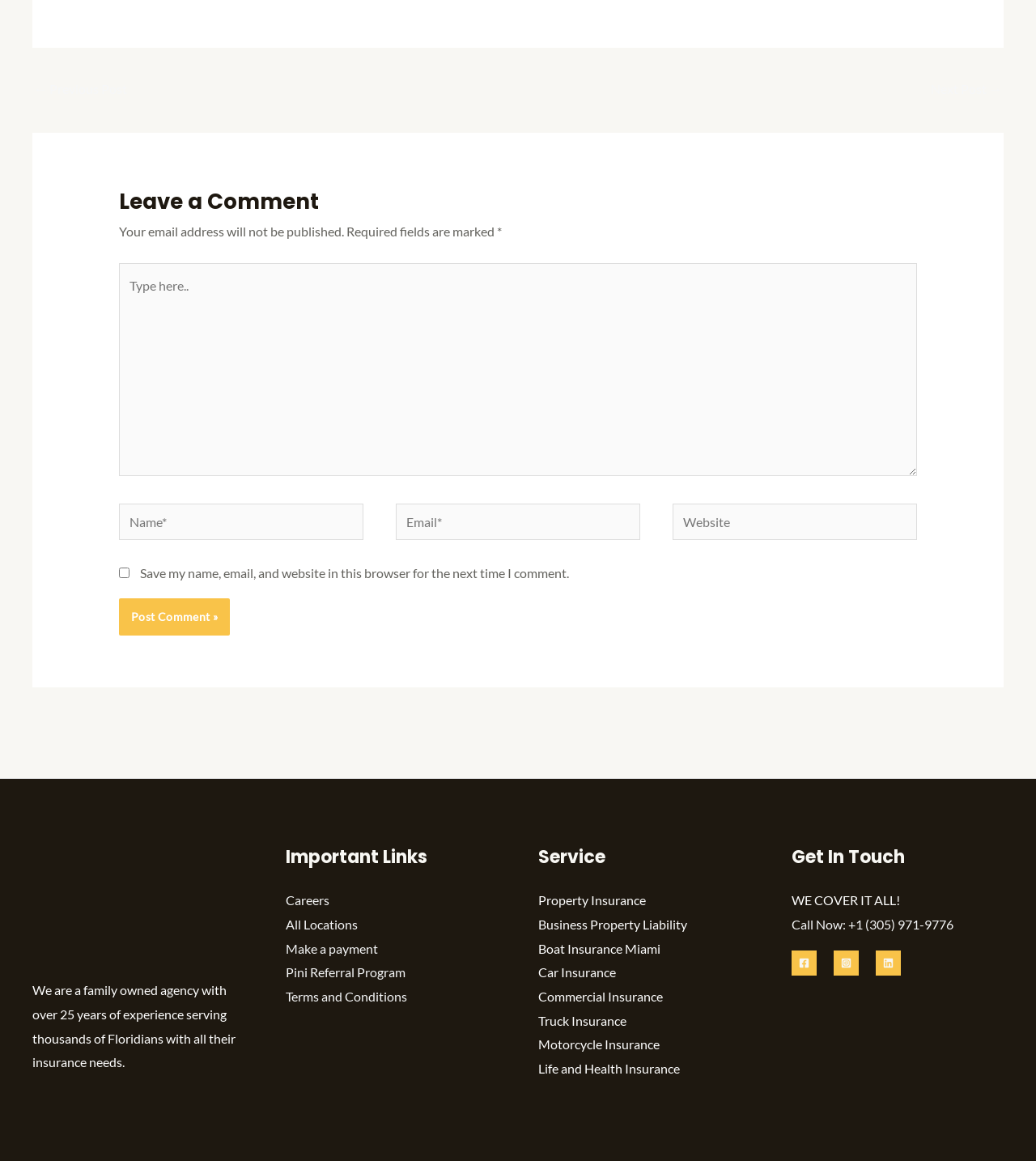Respond concisely with one word or phrase to the following query:
How many social media links are there?

3